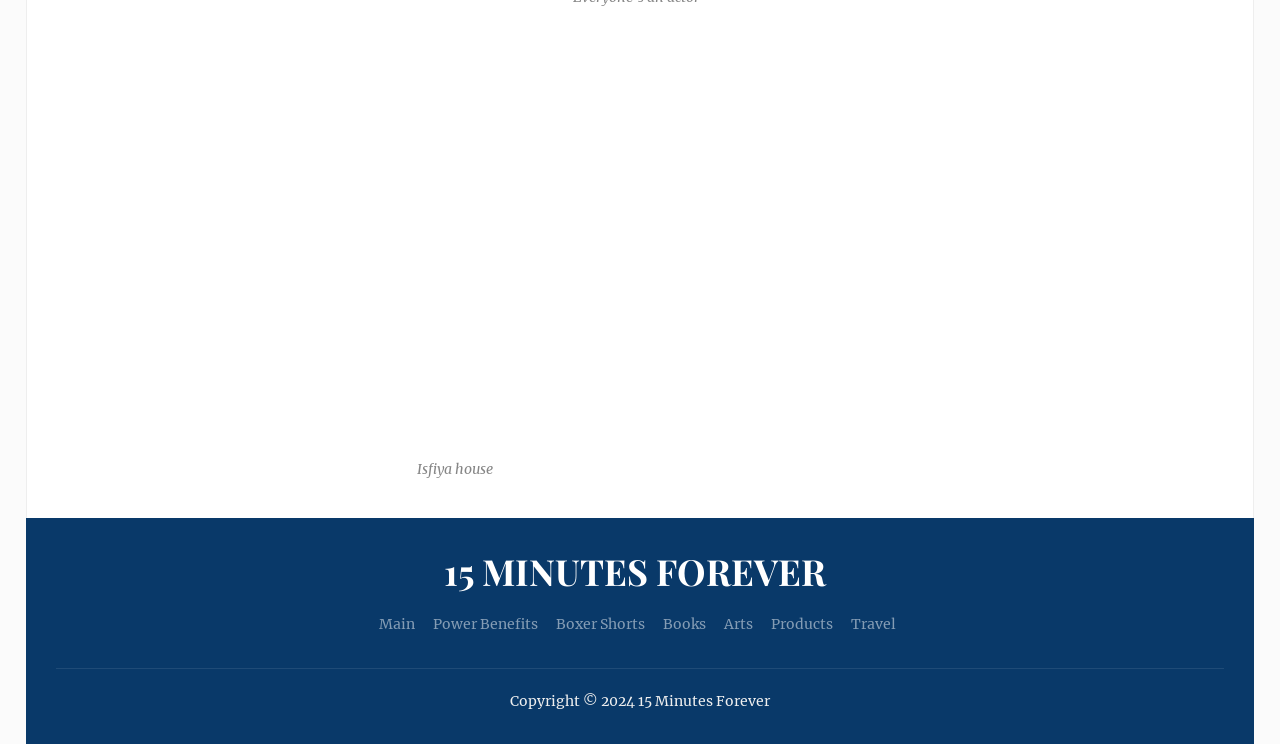Answer the question in a single word or phrase:
What is the title of the heading above the main navigation?

15 MINUTES FOREVER